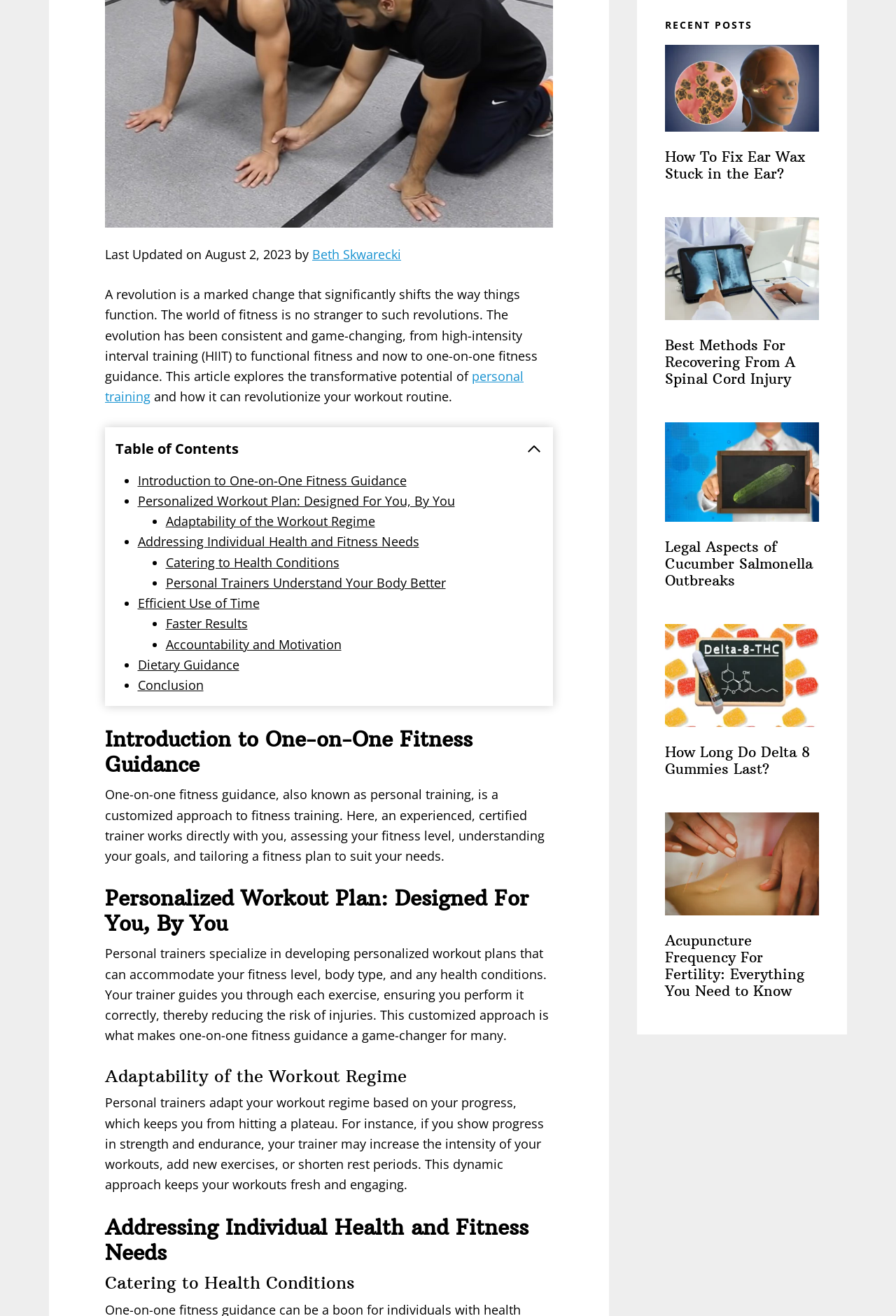Find the bounding box coordinates corresponding to the UI element with the description: "Conclusion". The coordinates should be formatted as [left, top, right, bottom], with values as floats between 0 and 1.

[0.154, 0.514, 0.227, 0.527]